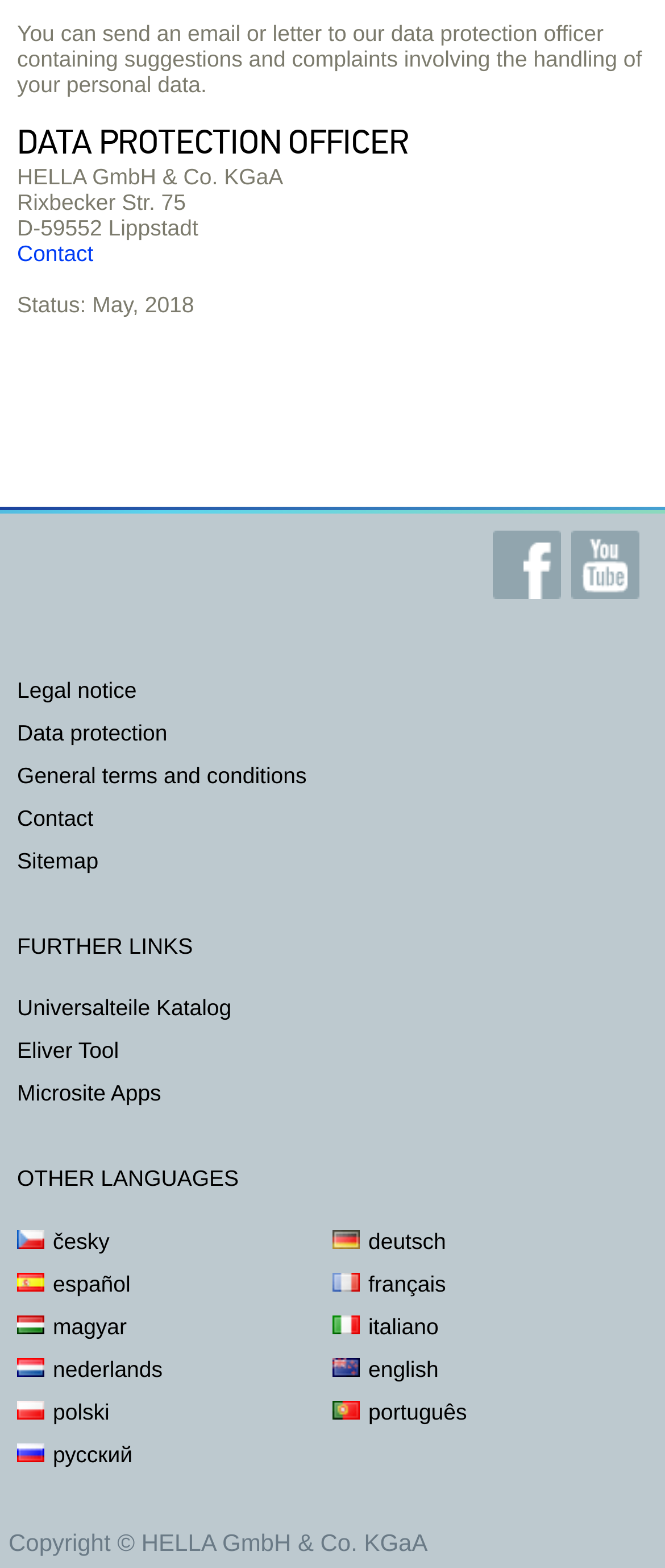Give a one-word or short phrase answer to this question: 
What languages are available on this webpage?

Multiple languages